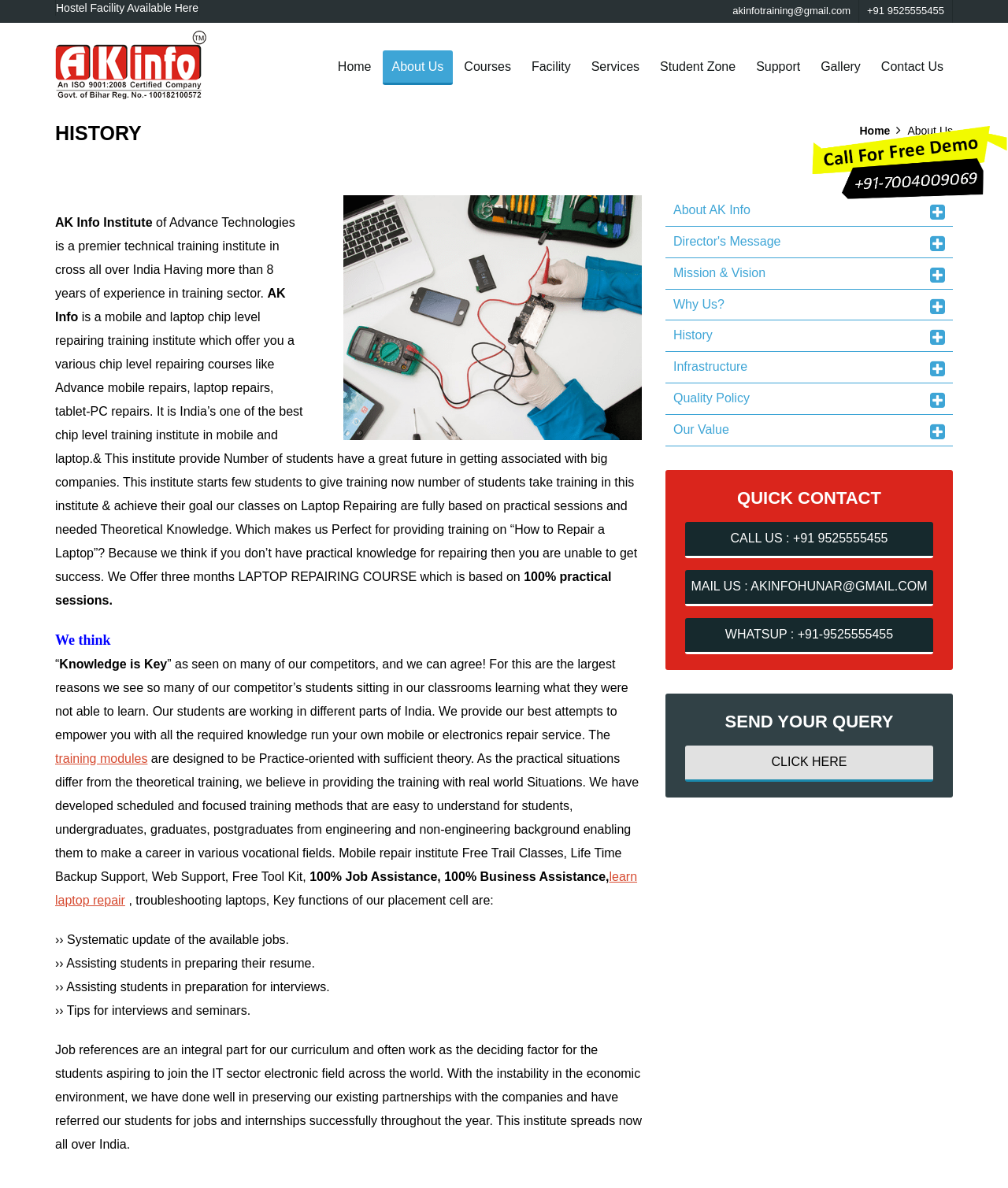Explain in detail what is displayed on the webpage.

The webpage is about AK Info Institute of Advance Technologies, a premier technical training institute in India with over 8 years of experience in the training sector. 

At the top of the page, there is a heading "HISTORY" and a link "AK INFO INSTITUTE" with an associated image. Below this, there are several links to different sections of the website, including "Home", "About Us", "Courses", "Facility", "Services", "Student Zone", "Support", "Gallery", and "Contact Us". 

On the left side of the page, there is a section with a heading "About AK Info" and an image. Below this, there is a paragraph of text describing the institute's mission and values. 

The main content of the page is divided into several sections. The first section describes the institute's chip level repairing training courses, including laptop and mobile repair courses. The second section highlights the importance of practical knowledge in repairing laptops and mobiles. 

The third section describes the institute's training modules, which are designed to be practice-oriented with sufficient theory. The section also mentions the institute's placement cell, which provides job assistance and business assistance to students. 

The fourth section lists the key functions of the placement cell, including systematic updates of available jobs, assisting students in preparing their resumes, and providing tips for interviews and seminars. 

On the right side of the page, there are several links to different sections of the website, including "About AK Info", "Director's Message", "Mission & Vision", "Why Us?", "History", "Infrastructure", "Quality Policy", and "Our Value". 

At the bottom of the page, there is a "QUICK CONTACT" section with links to call, mail, or WhatsApp the institute, as well as a link to send a query.